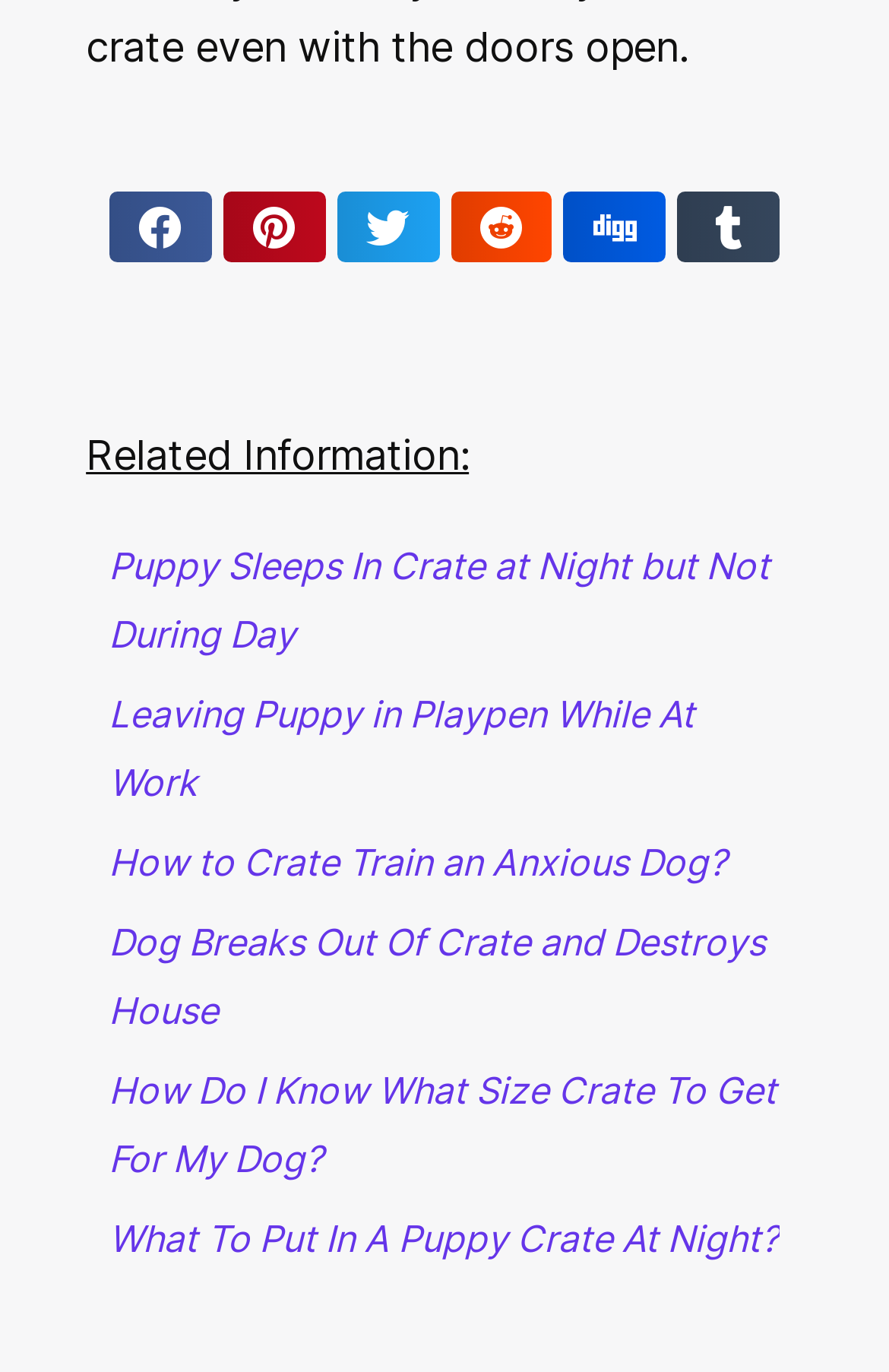Please specify the bounding box coordinates of the clickable region to carry out the following instruction: "Read 'Puppy Sleeps In Crate at Night but Not During Day'". The coordinates should be four float numbers between 0 and 1, in the format [left, top, right, bottom].

[0.122, 0.396, 0.866, 0.479]